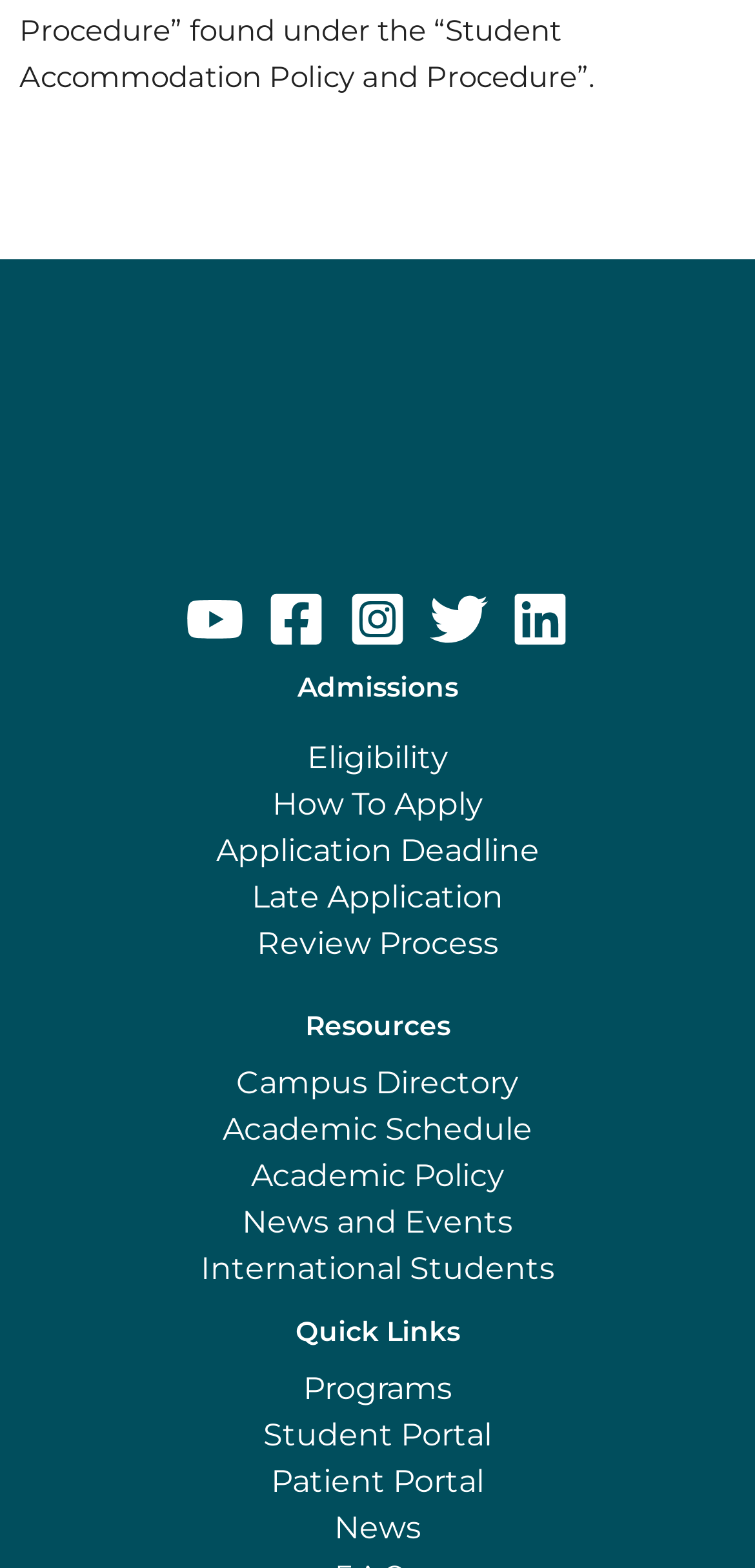Pinpoint the bounding box coordinates of the element you need to click to execute the following instruction: "check Campus Directory". The bounding box should be represented by four float numbers between 0 and 1, in the format [left, top, right, bottom].

[0.313, 0.679, 0.687, 0.703]